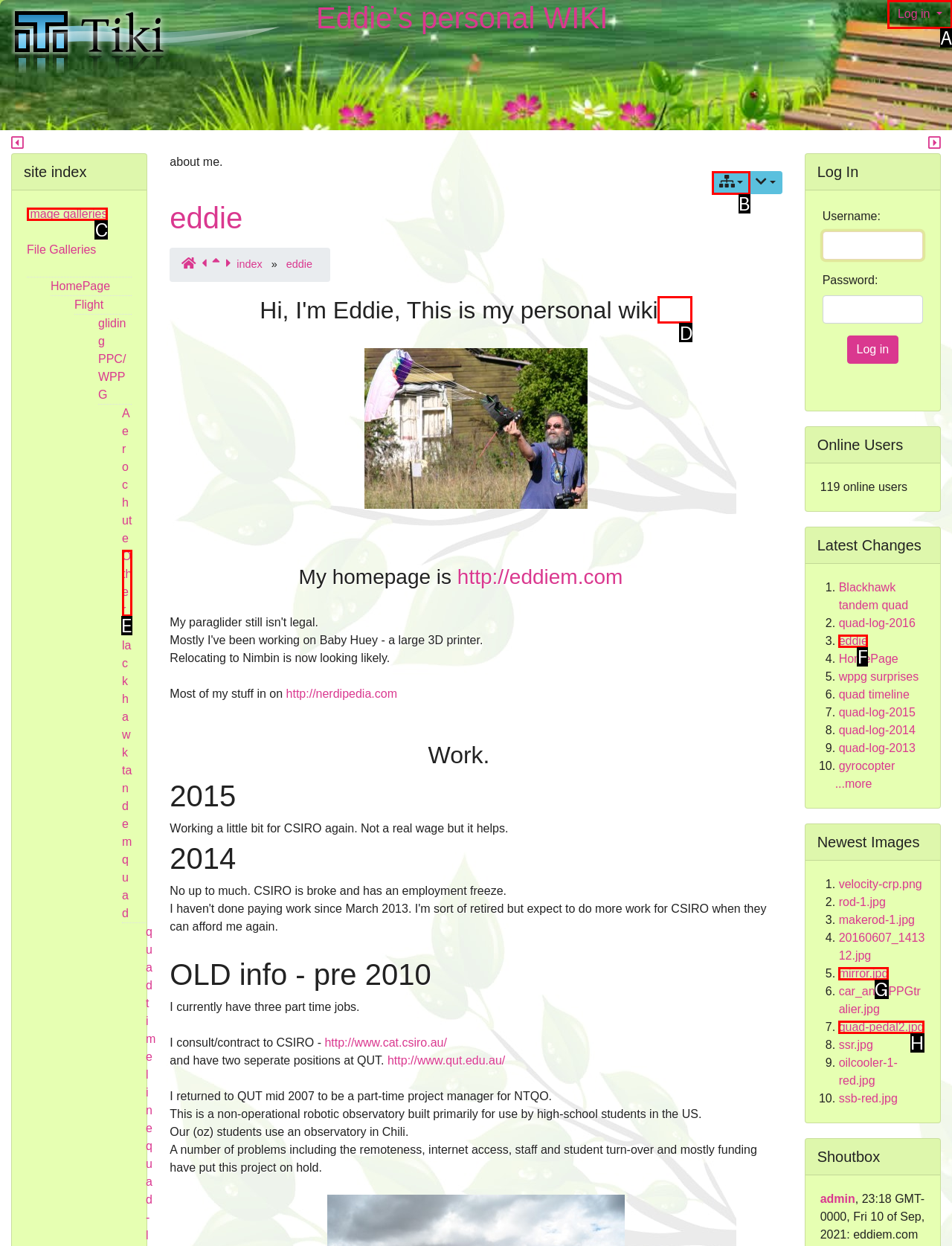Select the option that corresponds to the description: name="s" placeholder="Search …"
Respond with the letter of the matching choice from the options provided.

None